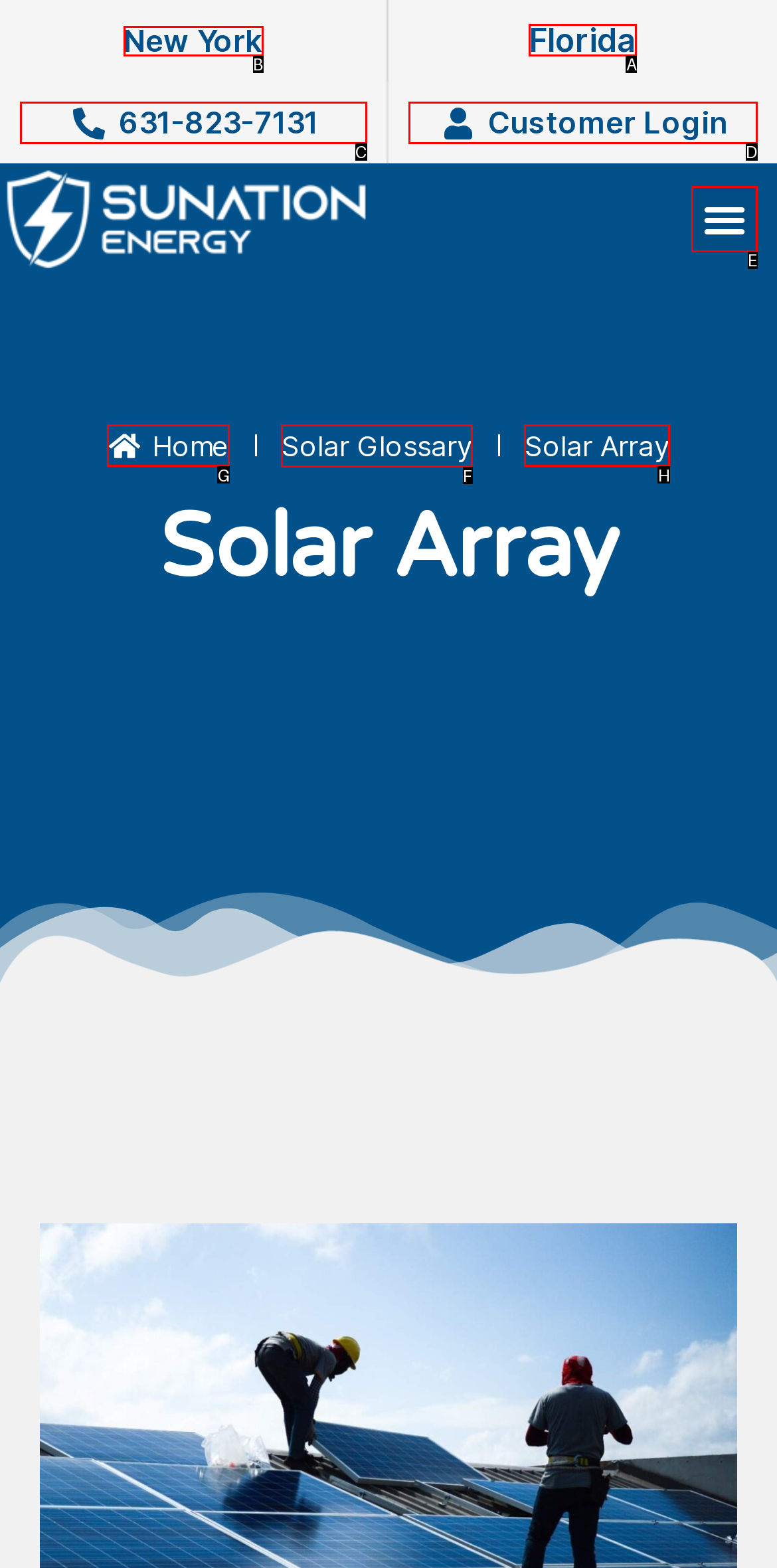Tell me which UI element to click to fulfill the given task: Go to Solar Glossary. Respond with the letter of the correct option directly.

F